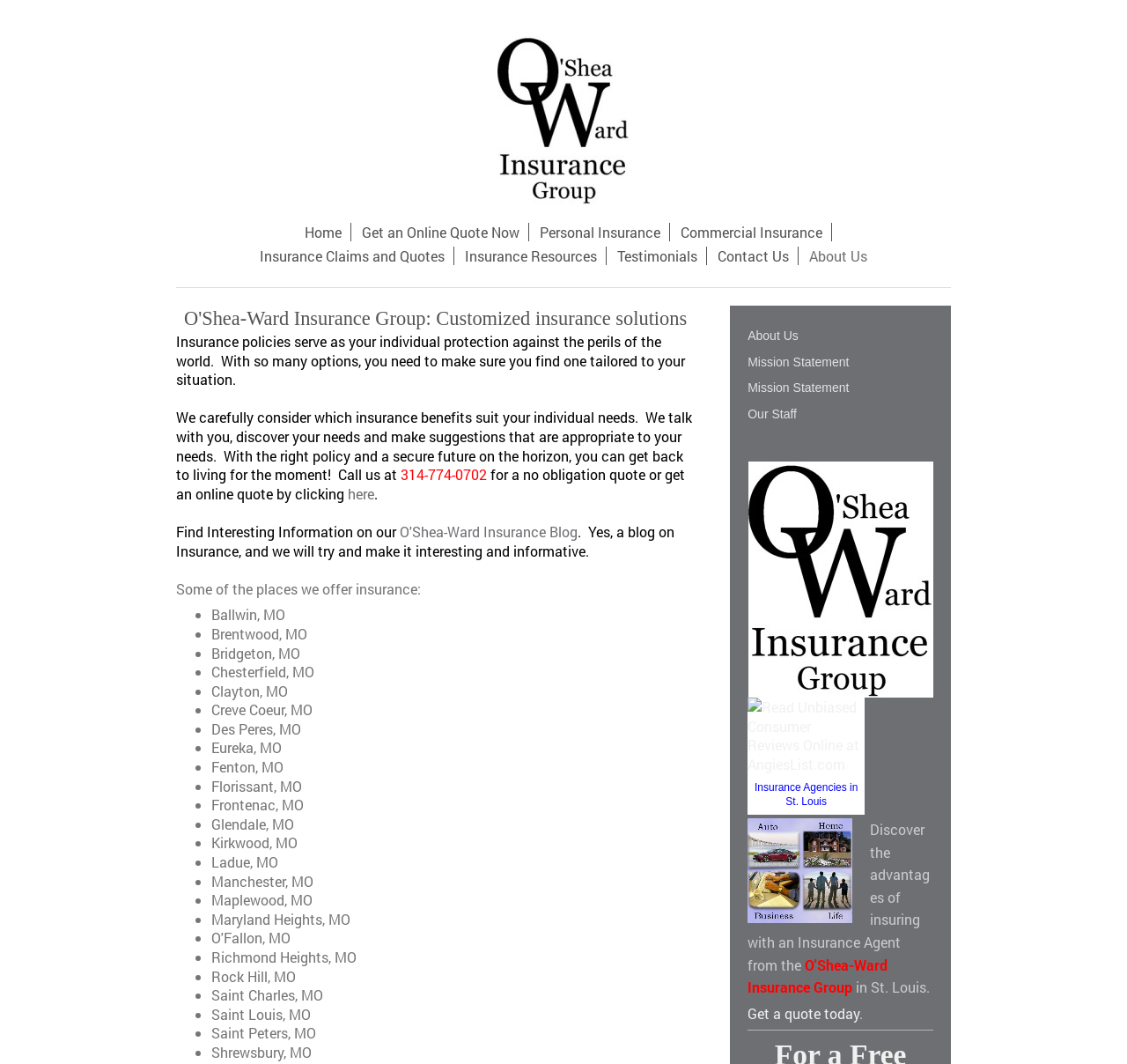Predict the bounding box of the UI element based on the description: "Get an Online Quote Now". The coordinates should be four float numbers between 0 and 1, formatted as [left, top, right, bottom].

[0.313, 0.209, 0.469, 0.227]